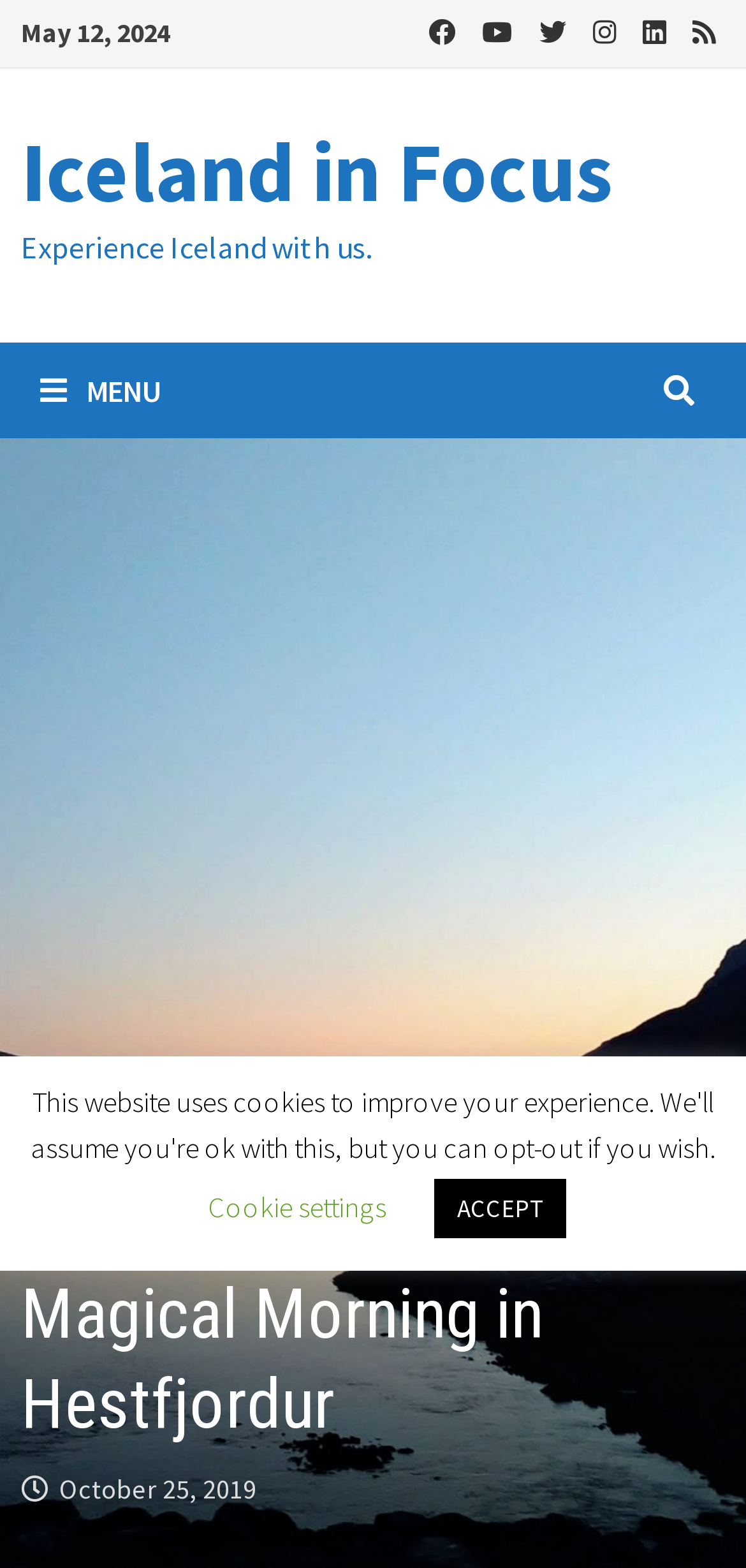What is the date of the article?
Using the image as a reference, answer the question in detail.

I found the date of the article by looking at the link element with the text 'October 25, 2019' which is located at the bottom of the page.